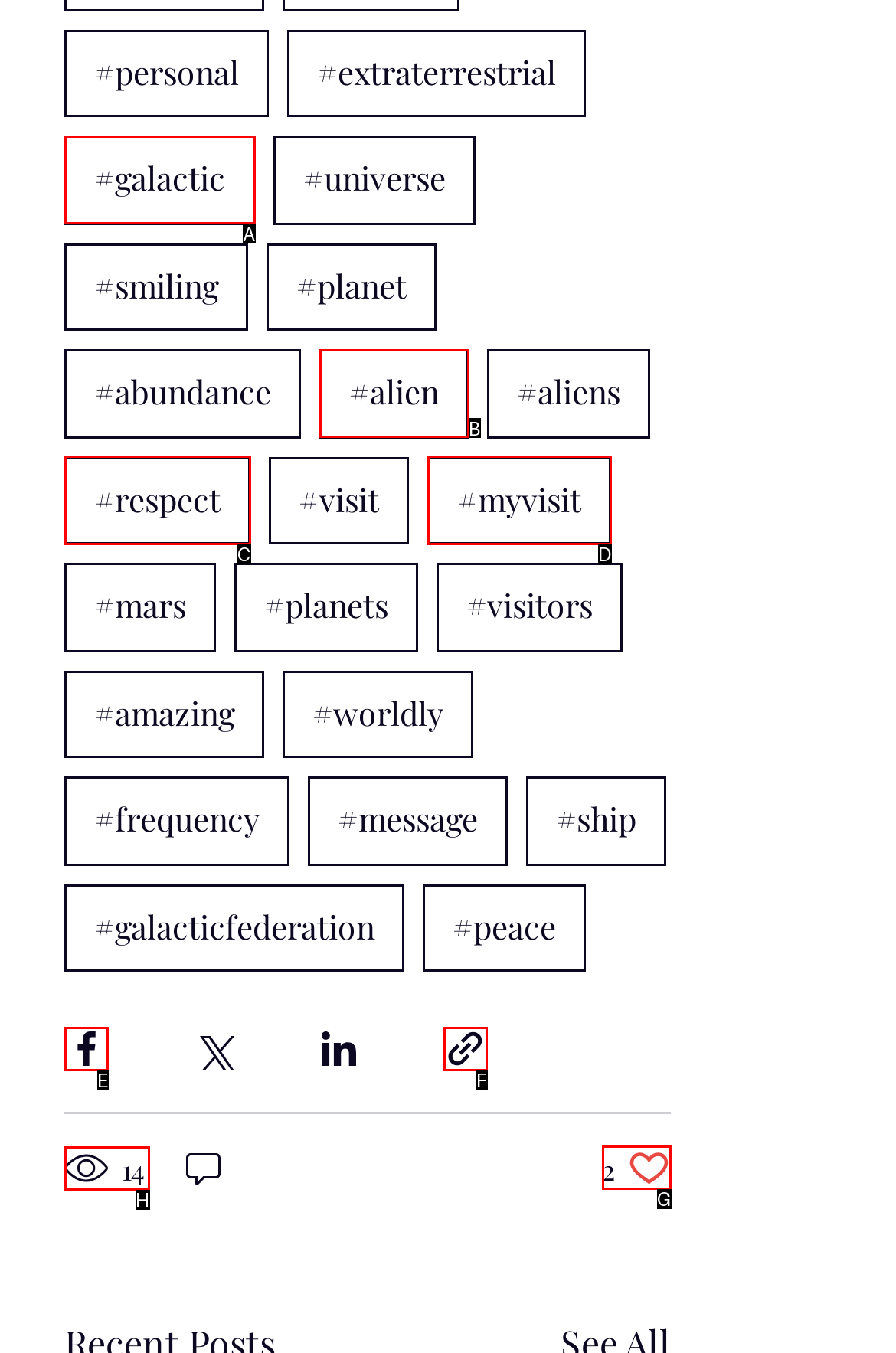From the given choices, which option should you click to complete this task: Like the post? Answer with the letter of the correct option.

G